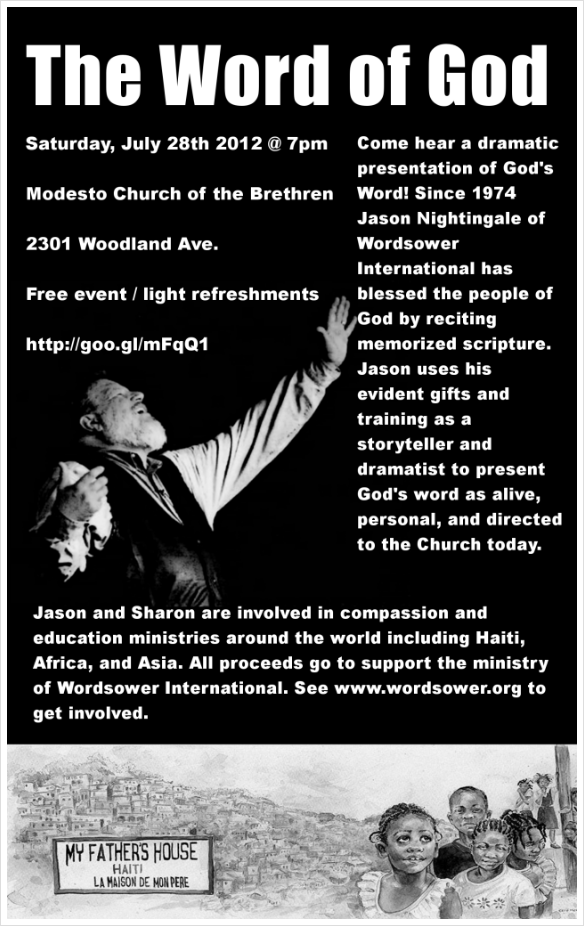What is the purpose of the event?
Could you please answer the question thoroughly and with as much detail as possible?

The poster mentions that proceeds from the event will support the efforts of Wordsower International, which suggests that the primary purpose of the event is to raise funds or awareness for this organization.